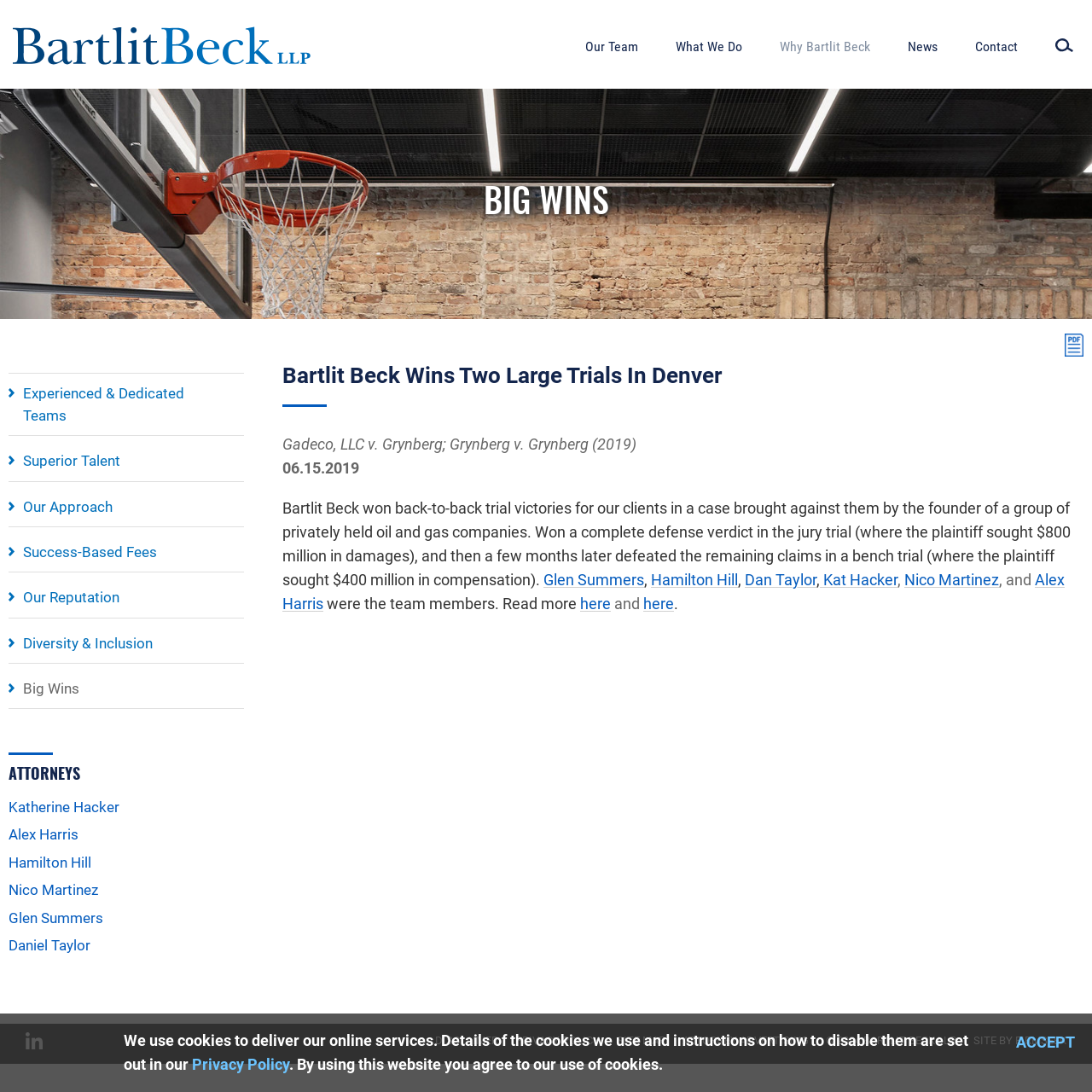Give a concise answer of one word or phrase to the question: 
What is the name of the law firm?

Bartlit Beck LLP